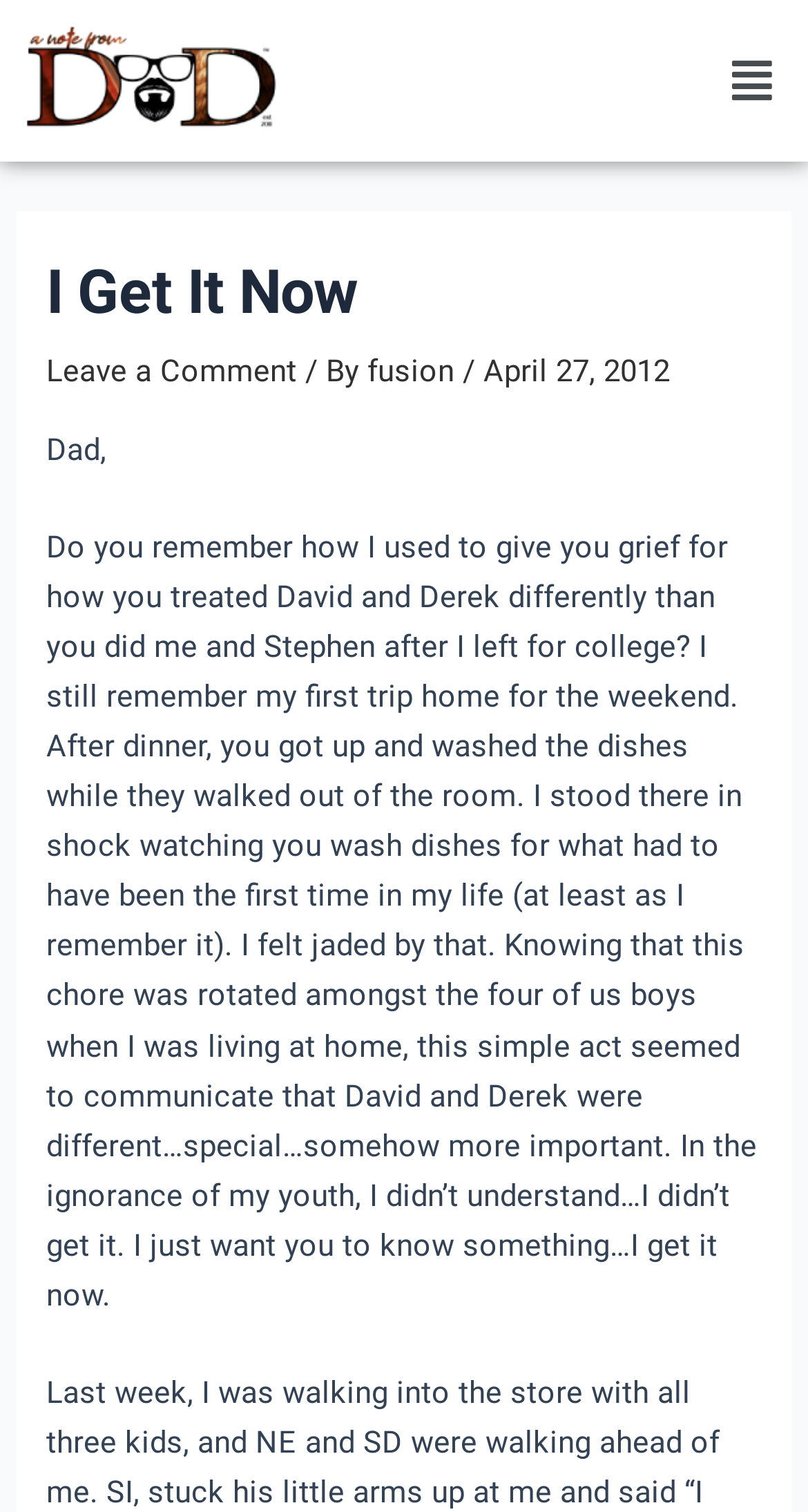From the screenshot, find the bounding box of the UI element matching this description: "Leave a Comment". Supply the bounding box coordinates in the form [left, top, right, bottom], each a float between 0 and 1.

[0.058, 0.233, 0.368, 0.257]